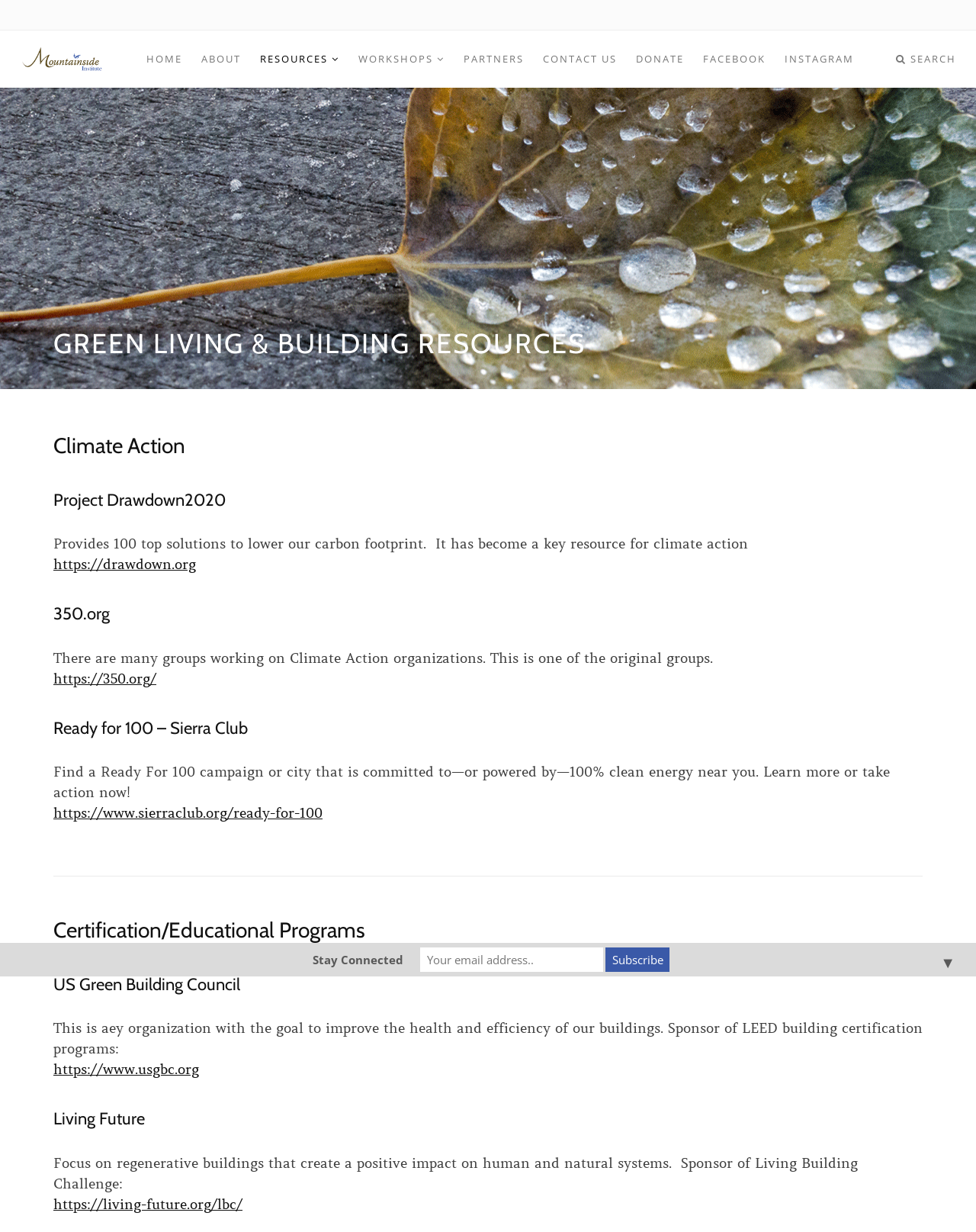What is the name of the certification program sponsored by US Green Building Council?
Answer the question in as much detail as possible.

The description of US Green Building Council mentions that it is the sponsor of LEED building certification. This indicates that LEED is the certification program sponsored by US Green Building Council.